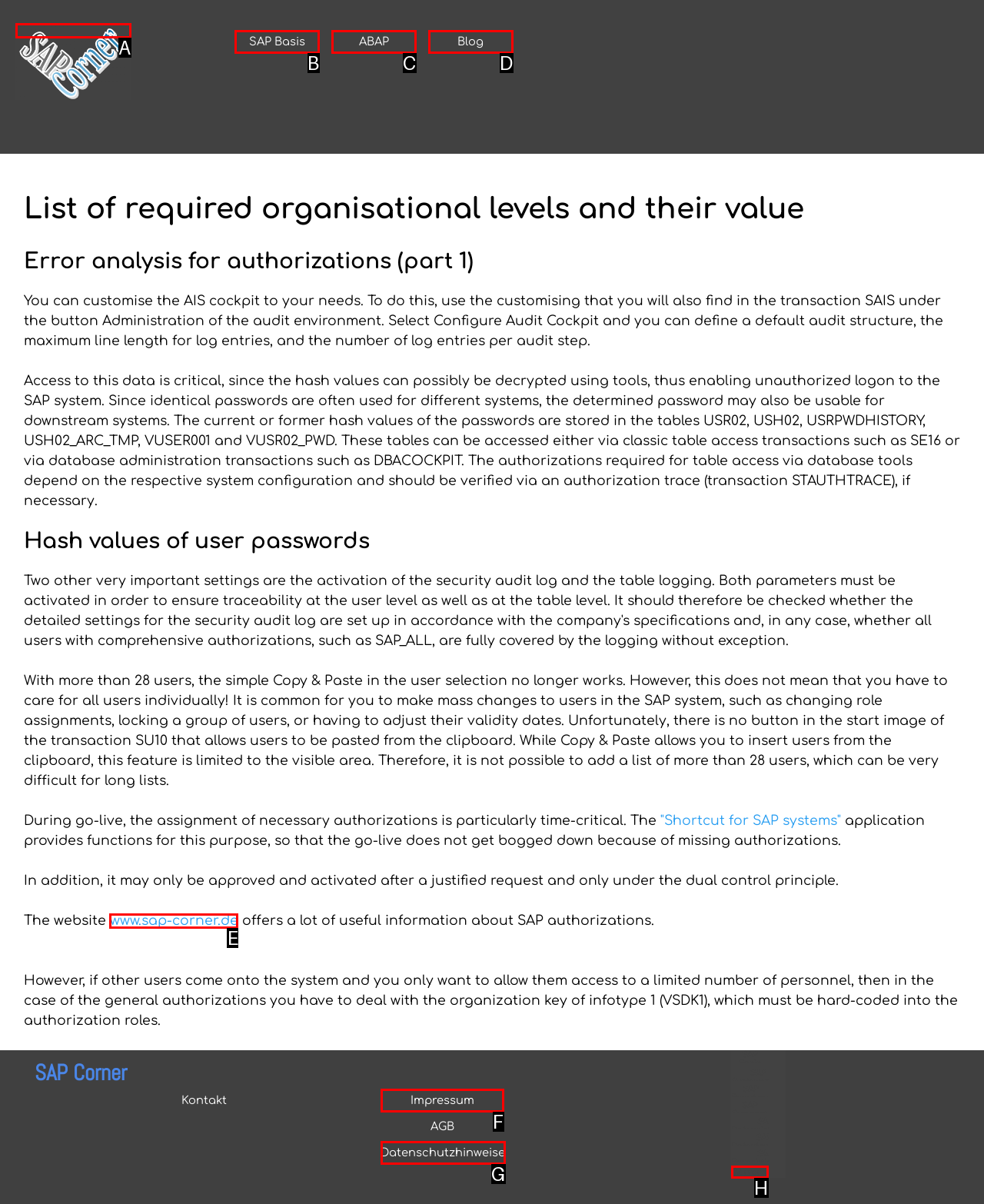Which HTML element among the options matches this description: Impressum? Answer with the letter representing your choice.

F